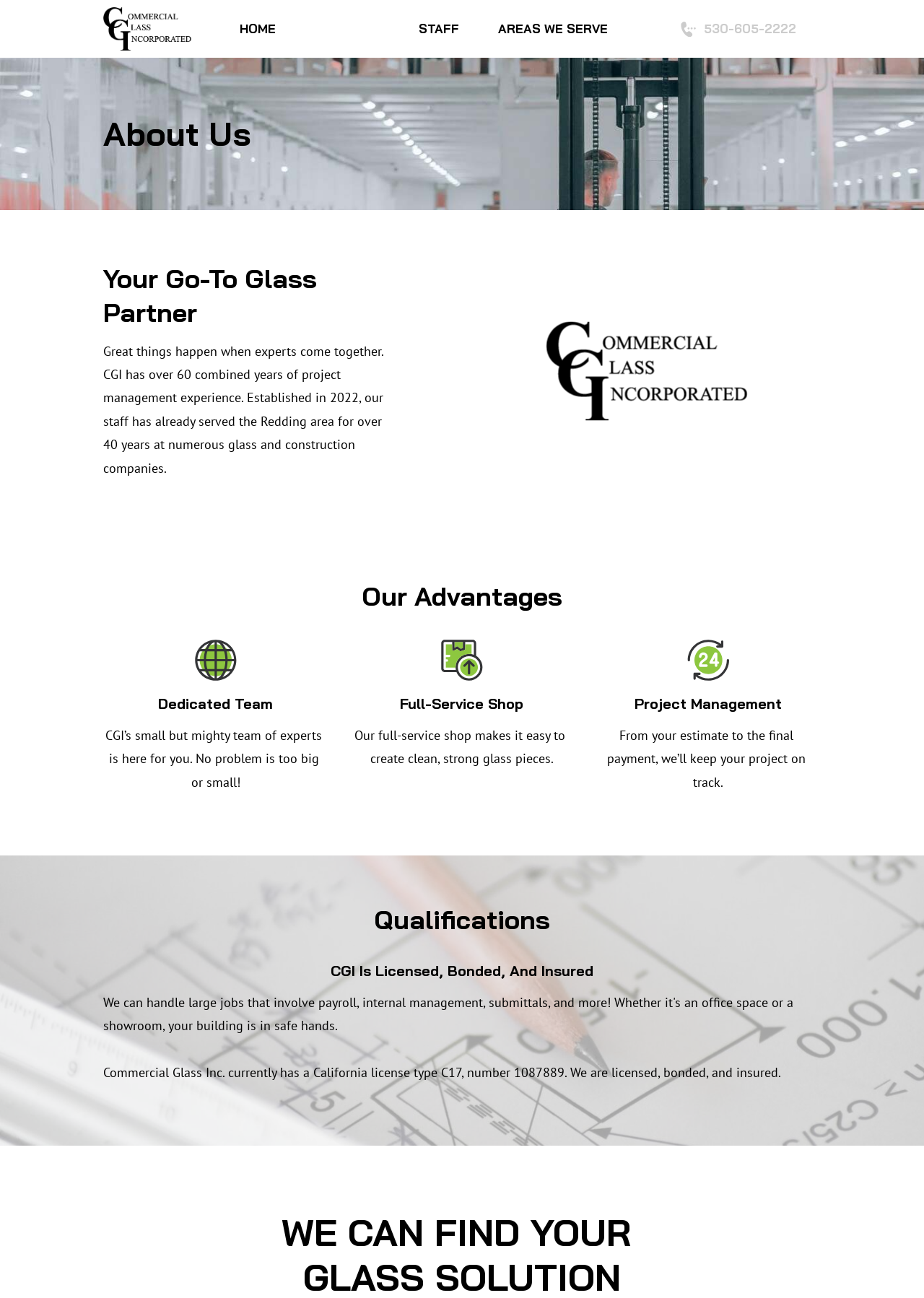Determine the bounding box of the UI element mentioned here: "Areas We Serve". The coordinates must be in the format [left, top, right, bottom] with values ranging from 0 to 1.

[0.522, 0.012, 0.675, 0.033]